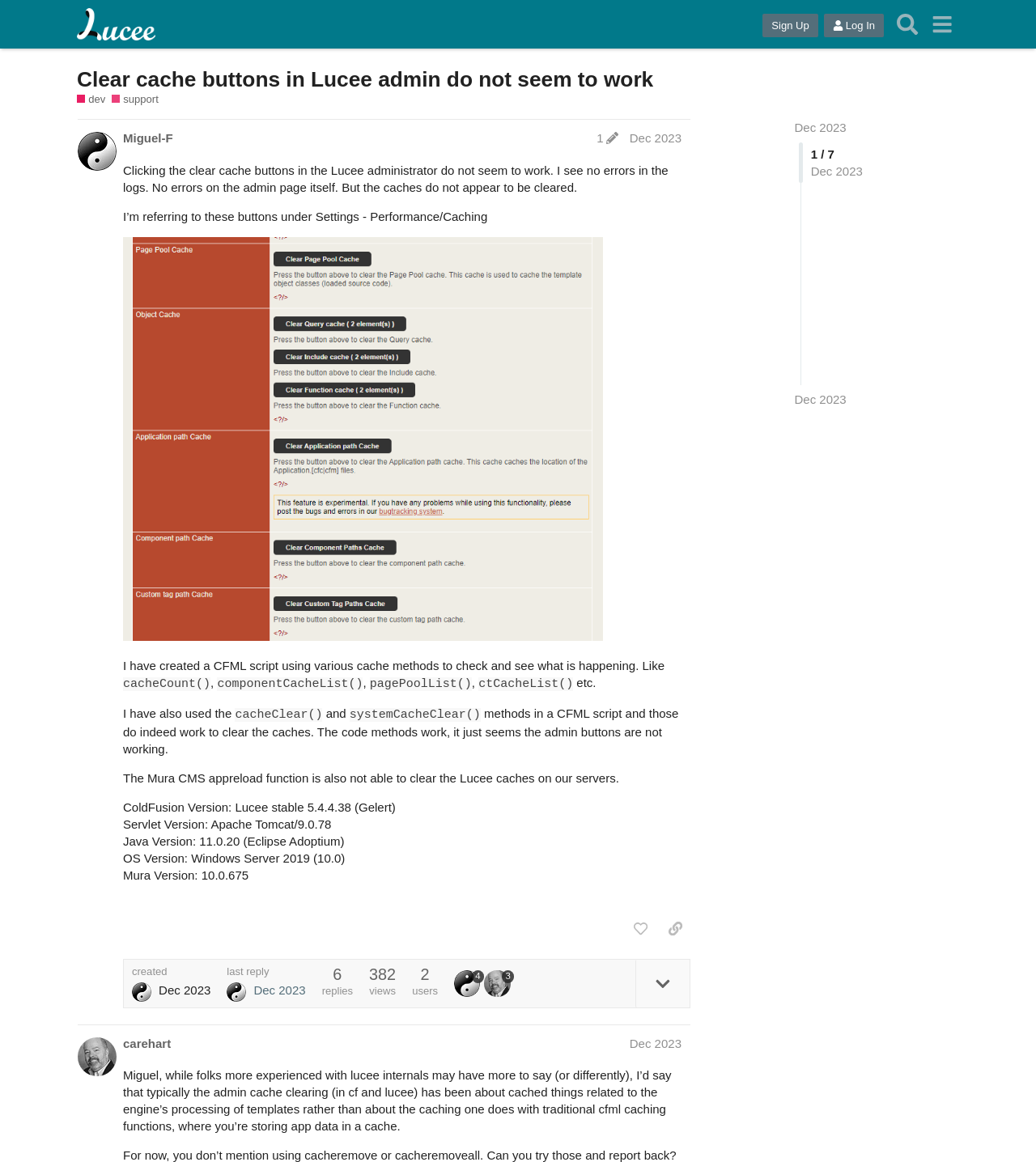How many replies are there to the post?
Give a thorough and detailed response to the question.

The number of replies to the post can be found in the text '382' which is located at the bottom of the post content, indicating the number of replies to the post.